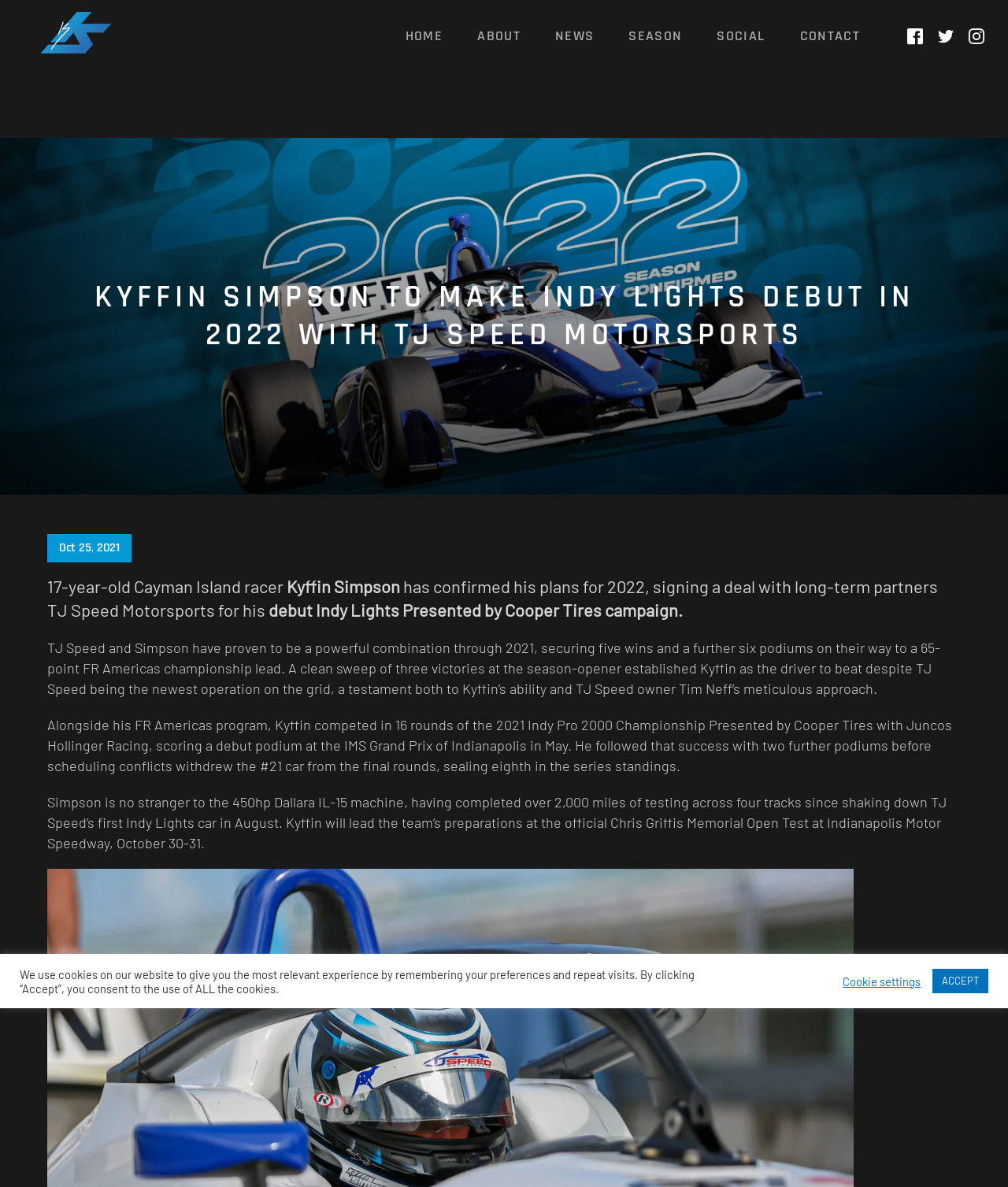What is the name of the racing series Kyffin Simpson competed in with Juncos Hollinger Racing?
Provide a comprehensive and detailed answer to the question.

The answer can be found in the text 'Kyffin competed in 16 rounds of the 2021 Indy Pro 2000 Championship Presented by Cooper Tires with Juncos Hollinger Racing' which is located in the StaticText element with ID 164.